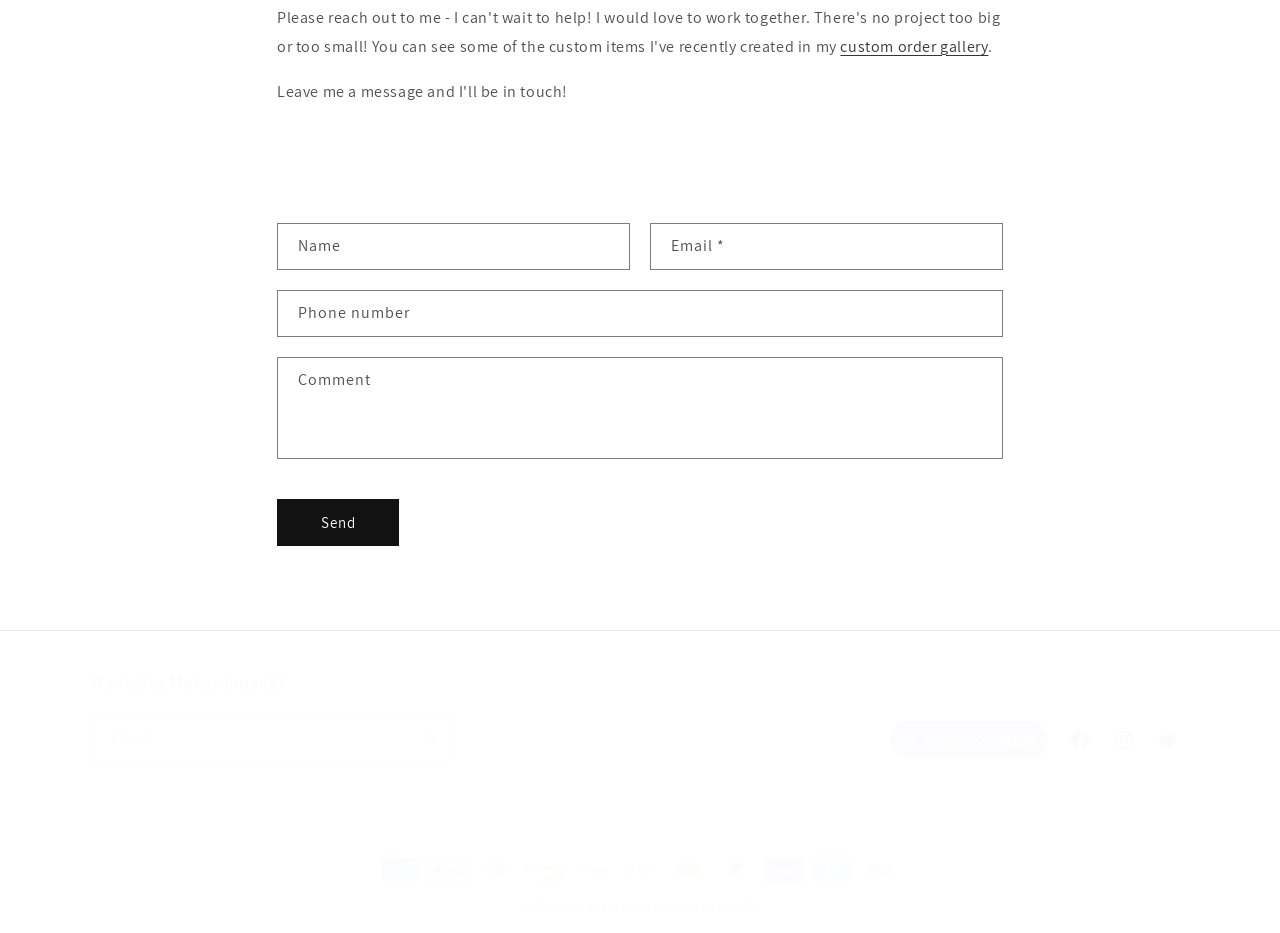Given the description "People", provide the bounding box coordinates of the corresponding UI element.

None